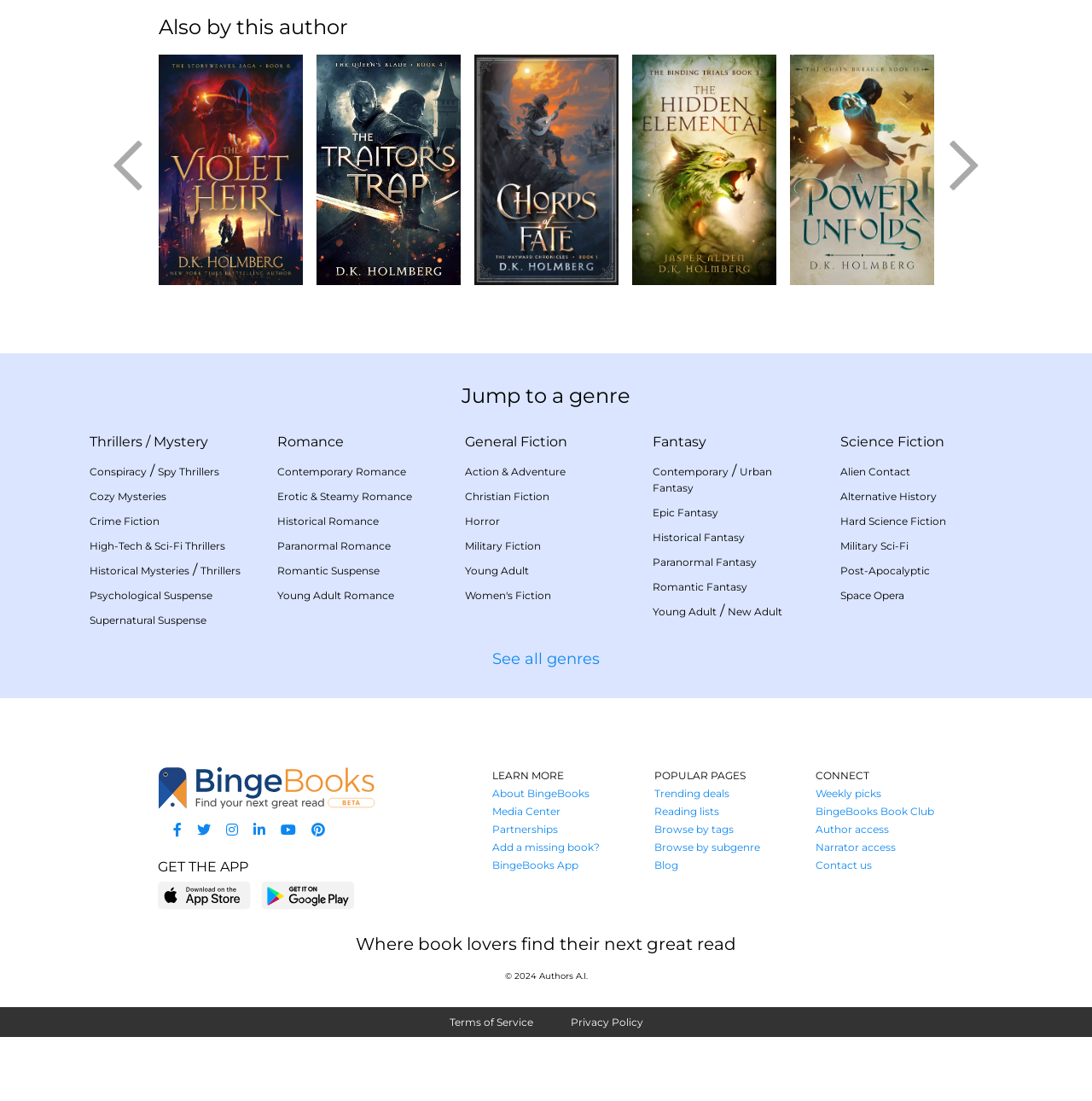What is the text of the button at the bottom of the page?
Answer the question using a single word or phrase, according to the image.

GET THE APP